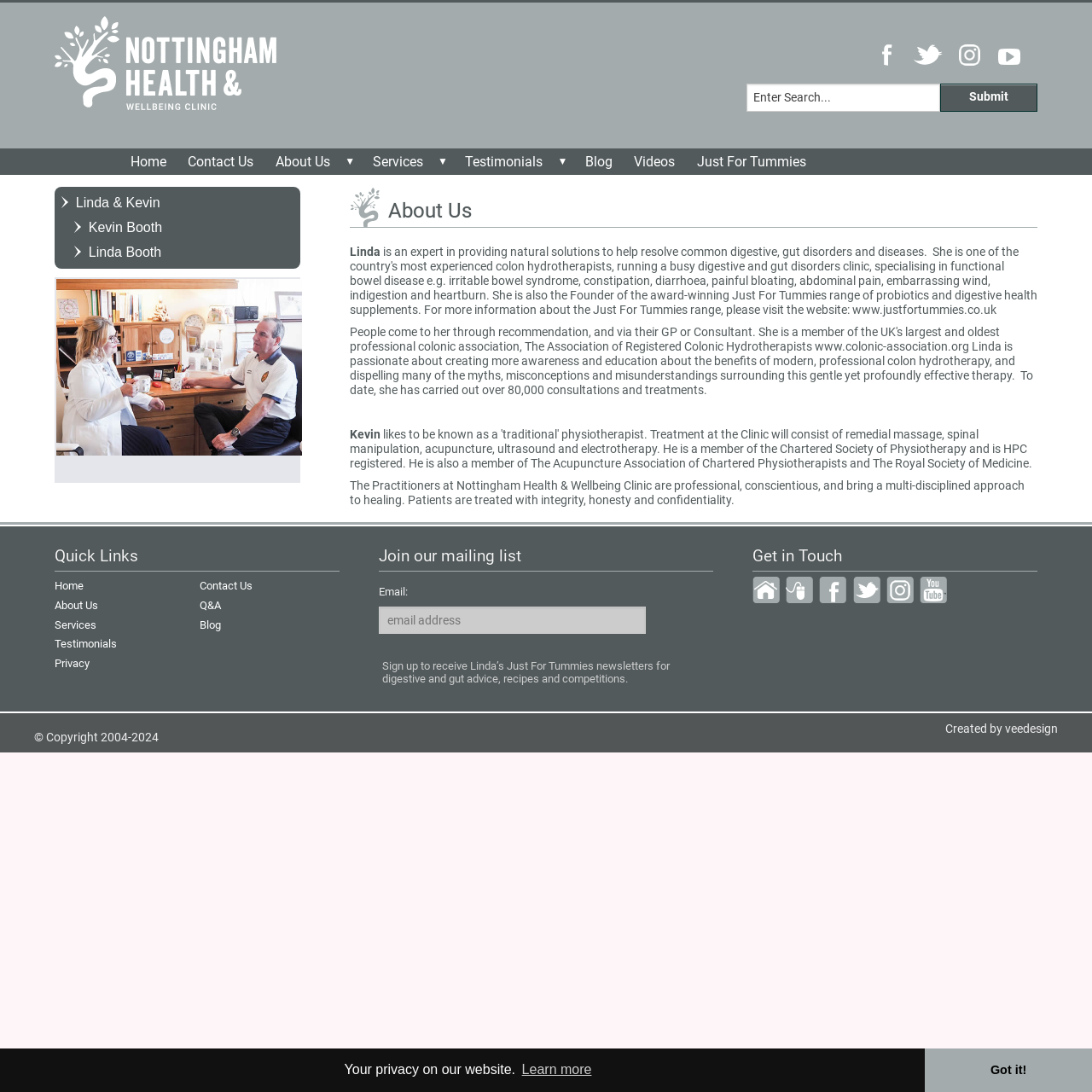Please locate the bounding box coordinates of the element that should be clicked to achieve the given instruction: "Submit a search query".

[0.861, 0.077, 0.95, 0.102]